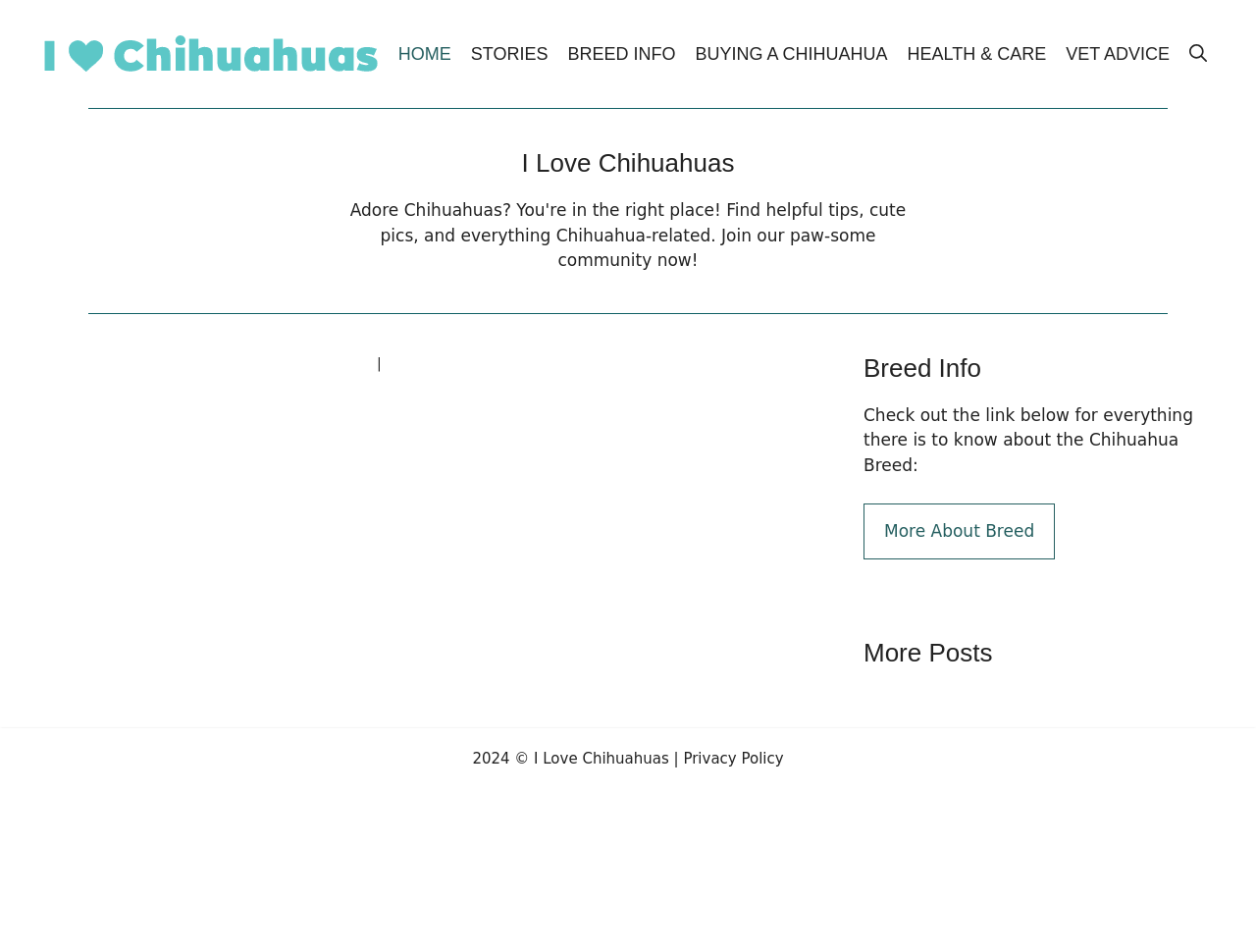What is the name of the community?
From the screenshot, provide a brief answer in one word or phrase.

Chihuahua Lovers Unite